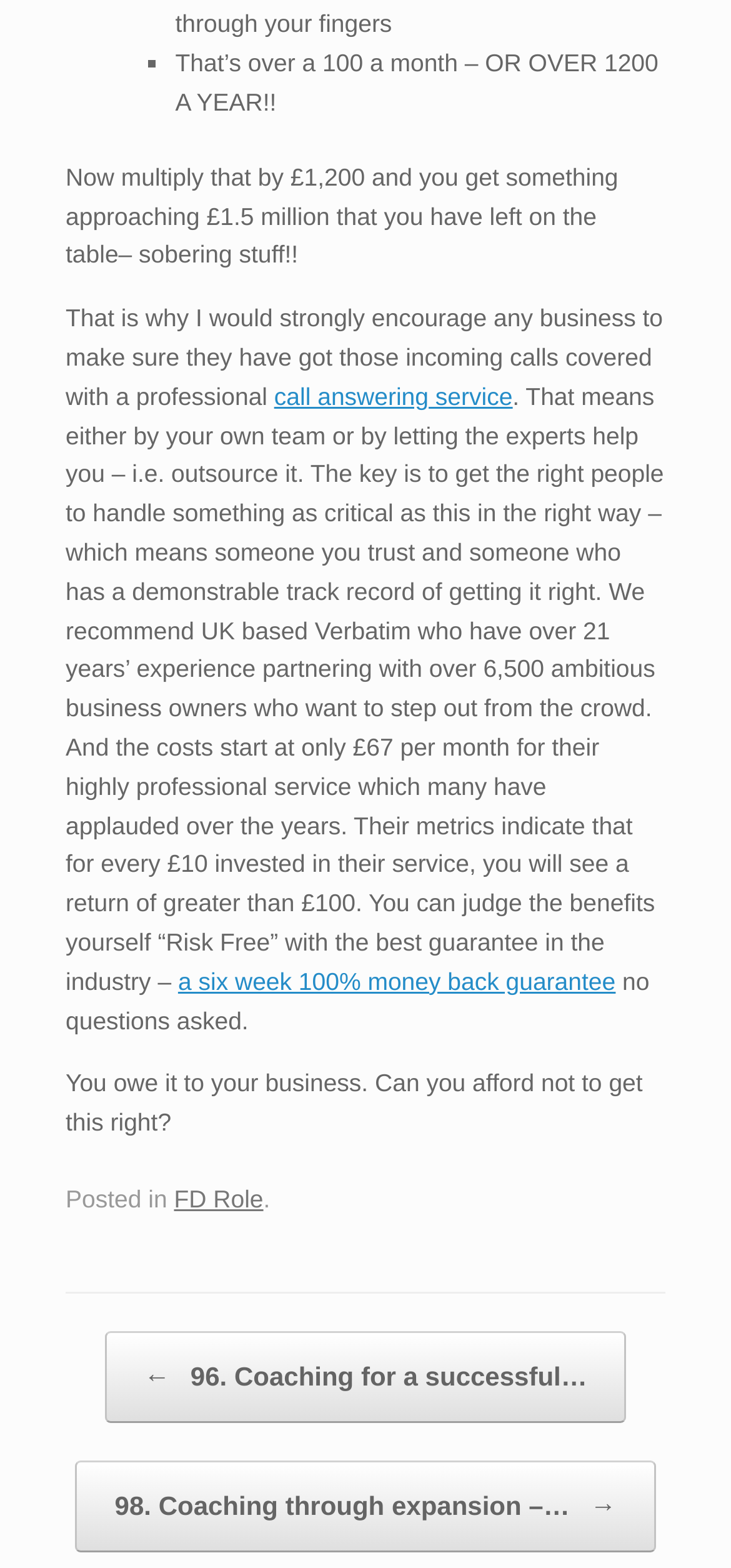Provide the bounding box coordinates of the HTML element this sentence describes: "FD Role". The bounding box coordinates consist of four float numbers between 0 and 1, i.e., [left, top, right, bottom].

[0.238, 0.755, 0.36, 0.773]